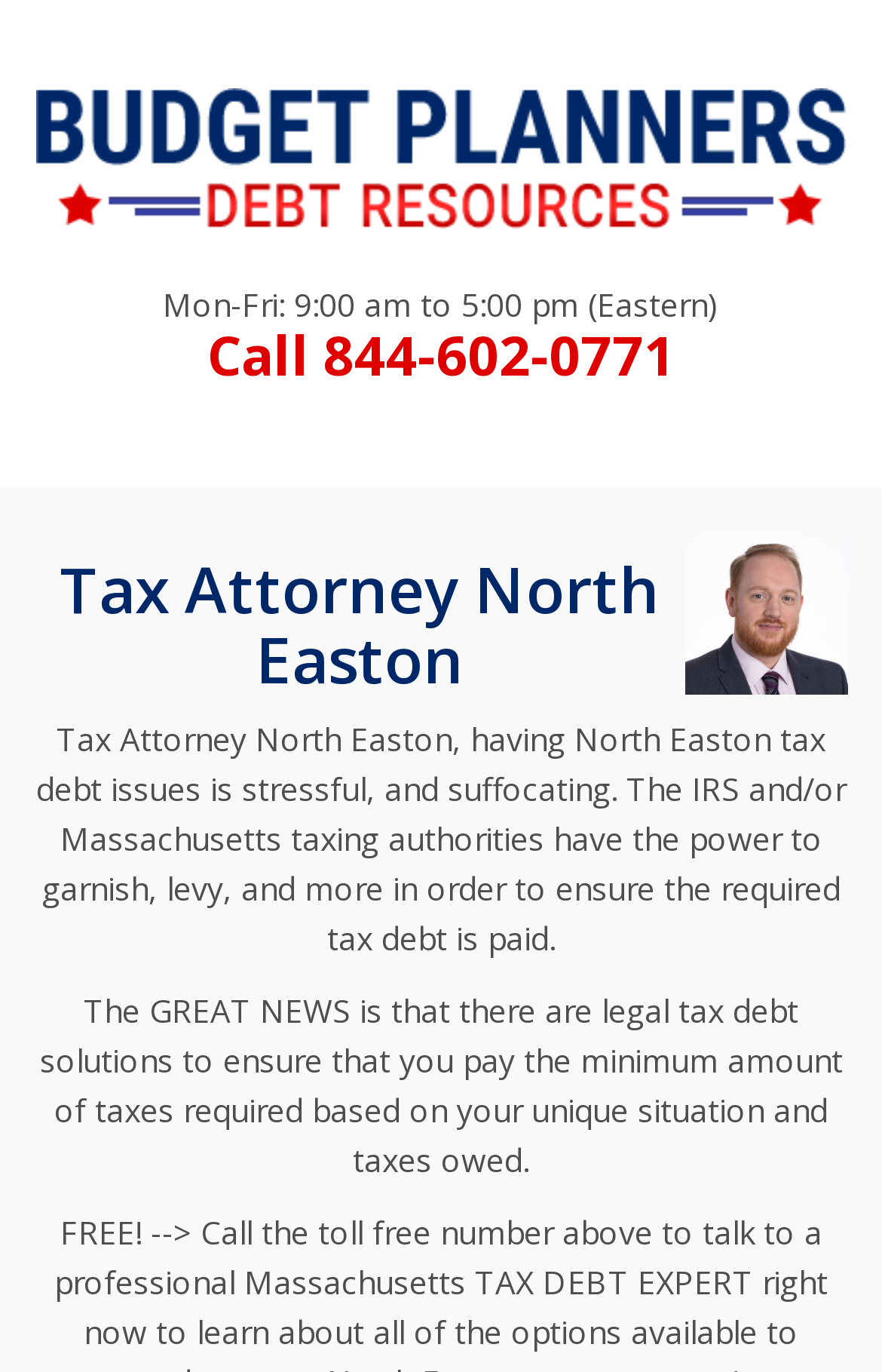Provide the bounding box coordinates, formatted as (top-left x, top-left y, bottom-right x, bottom-right y), with all values being floating point numbers between 0 and 1. Identify the bounding box of the UI element that matches the description: Call 844-602-0771

[0.235, 0.23, 0.765, 0.285]